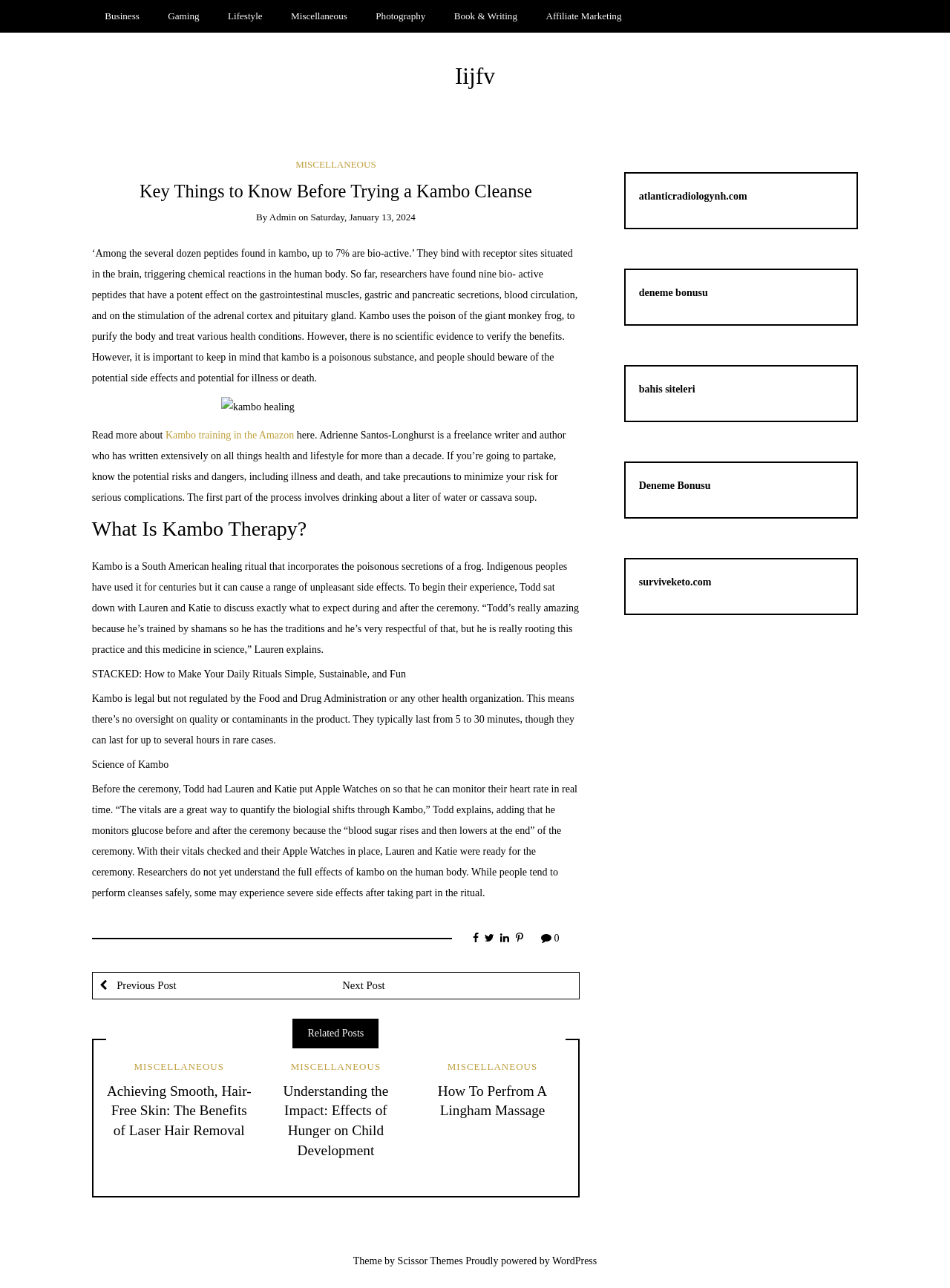What is the purpose of Kambo therapy?
Give a single word or phrase as your answer by examining the image.

Healing ritual